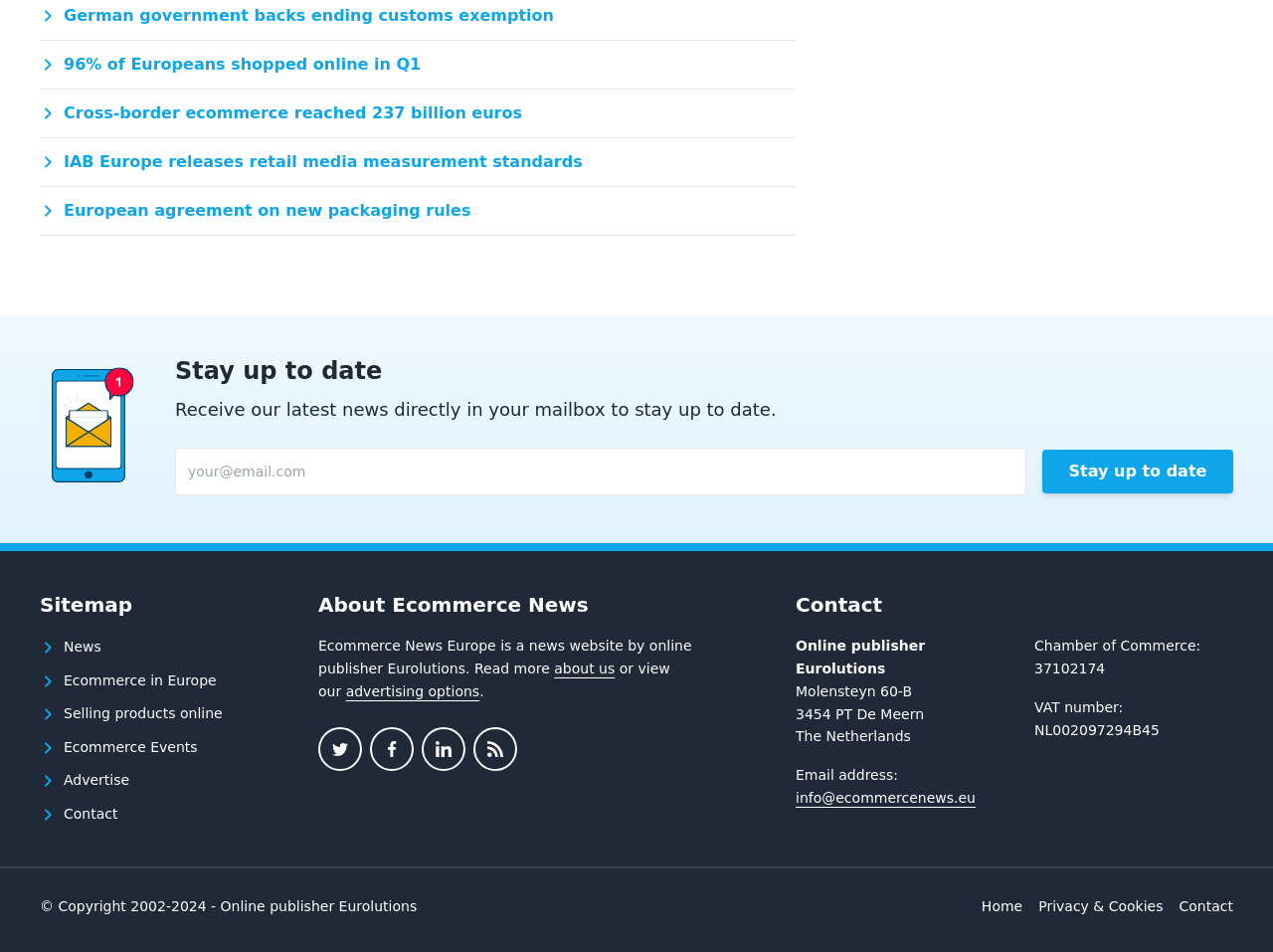What is the topic of the news website?
Look at the screenshot and give a one-word or phrase answer.

Ecommerce